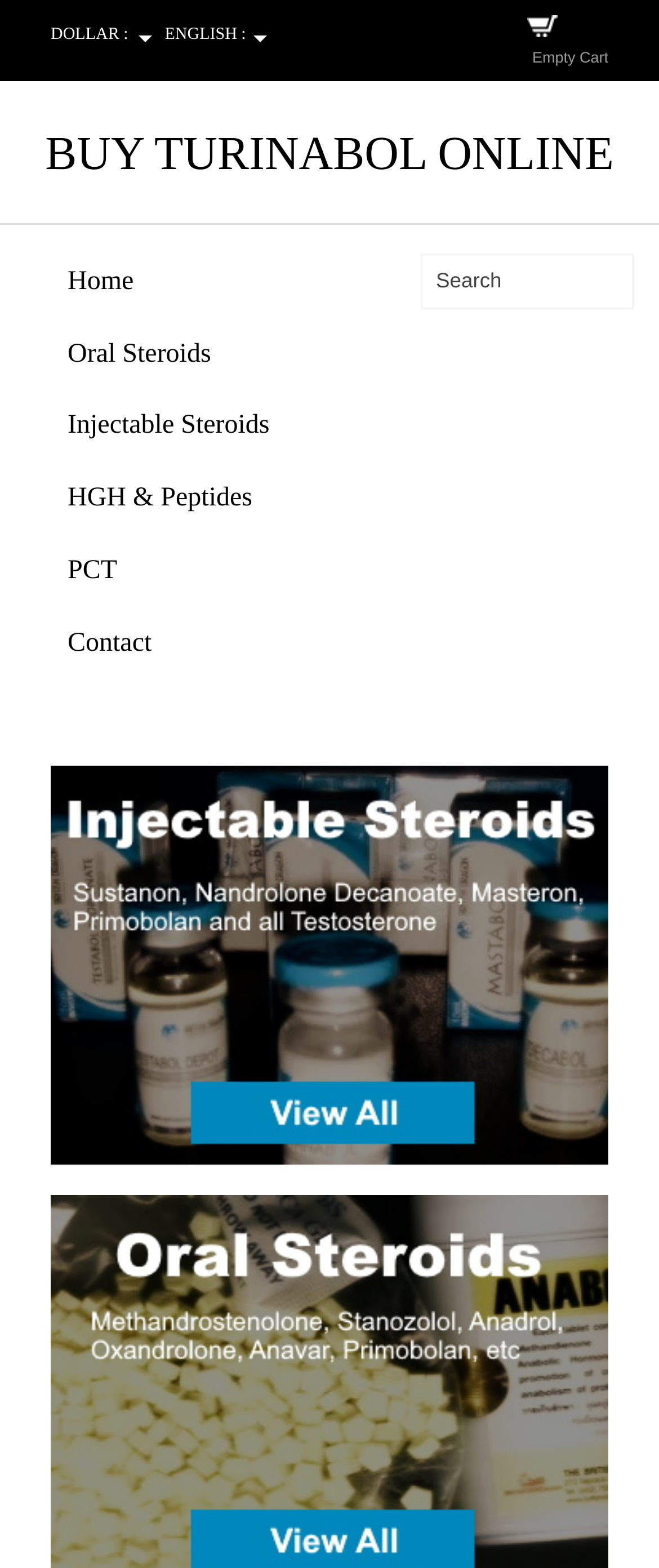Mark the bounding box of the element that matches the following description: "alt="Buy Injectable Steroids"".

[0.077, 0.488, 0.923, 0.742]